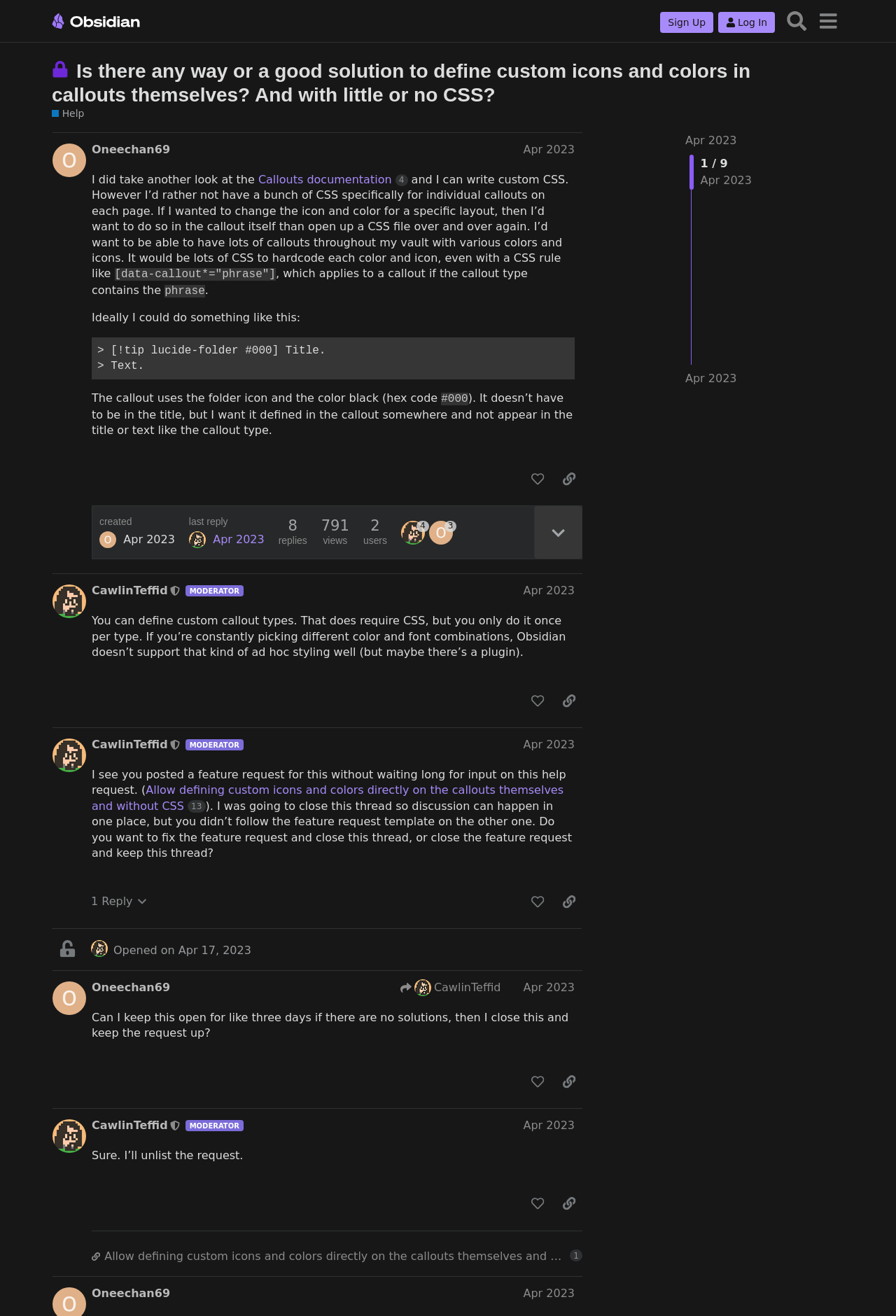Please determine the bounding box coordinates, formatted as (top-left x, top-left y, bottom-right x, bottom-right y), with all values as floating point numbers between 0 and 1. Identify the bounding box of the region described as: CawlinTeffid

[0.447, 0.744, 0.559, 0.757]